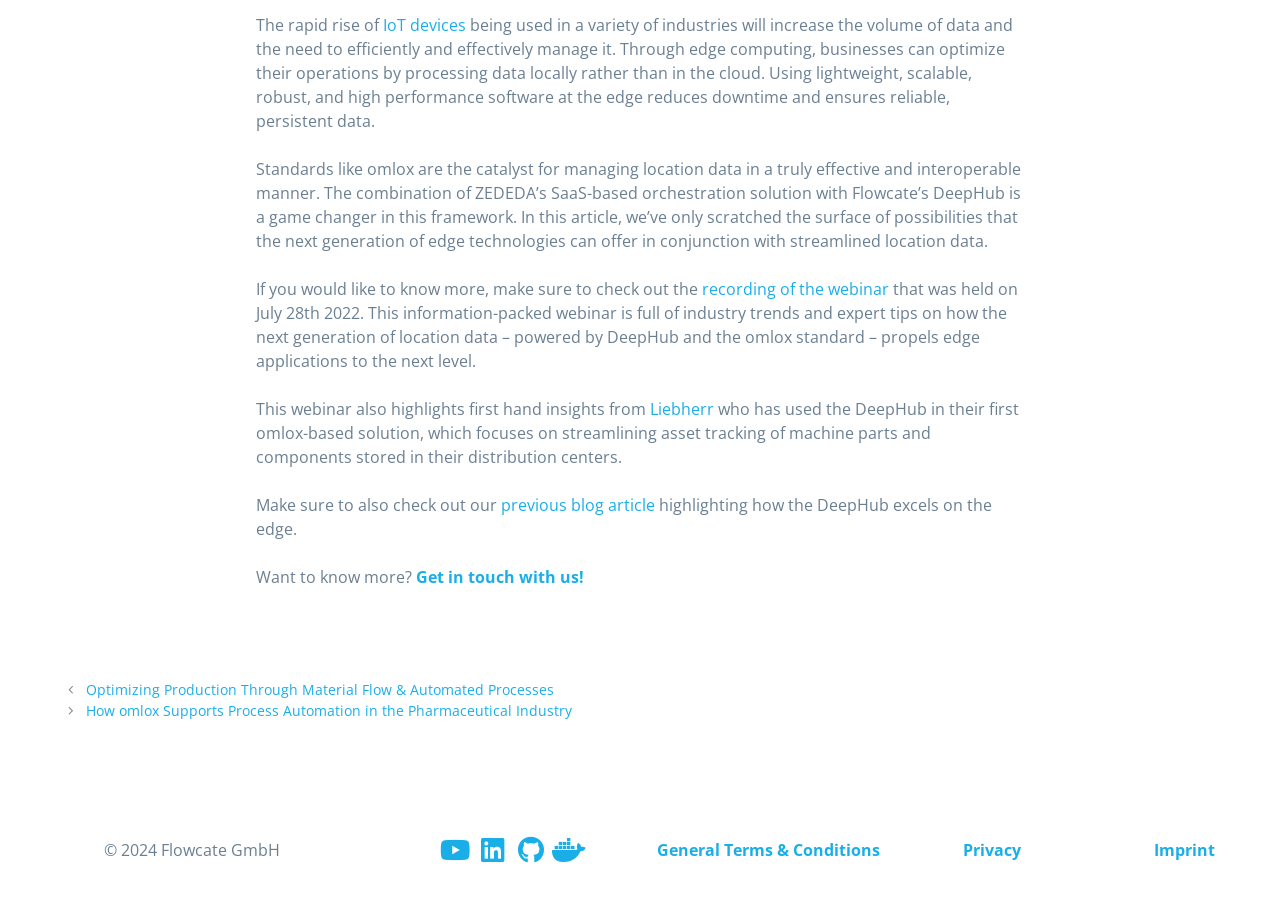Return the bounding box coordinates of the UI element that corresponds to this description: "IoT devices". The coordinates must be given as four float numbers in the range of 0 and 1, [left, top, right, bottom].

[0.299, 0.016, 0.364, 0.04]